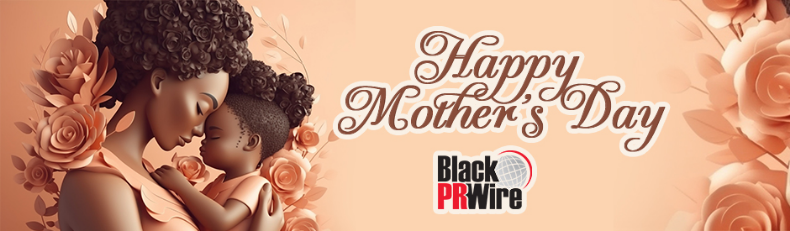What is the dominant color palette of the image?
Look at the image and provide a detailed response to the question.

The overall color palette of the image is described as soft and inviting, evoking feelings of affection and celebration, which suggests that the dominant colors are likely pastel shades or muted tones that convey a sense of warmth and comfort.